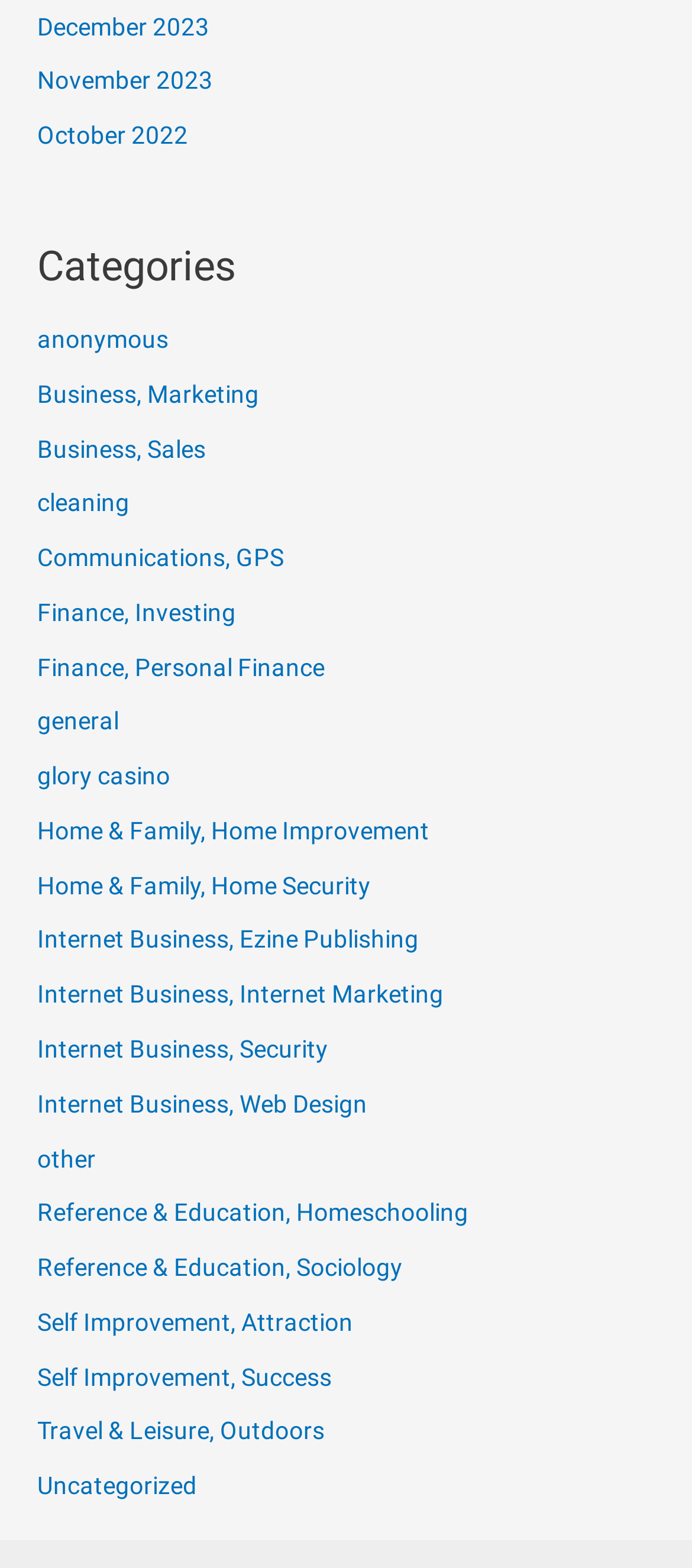What are the categories listed on the webpage?
With the help of the image, please provide a detailed response to the question.

The webpage lists various categories such as Business, Marketing, Finance, Personal Finance, Home & Family, Internet Business, Reference & Education, Self Improvement, Travel & Leisure, and Uncategorized.